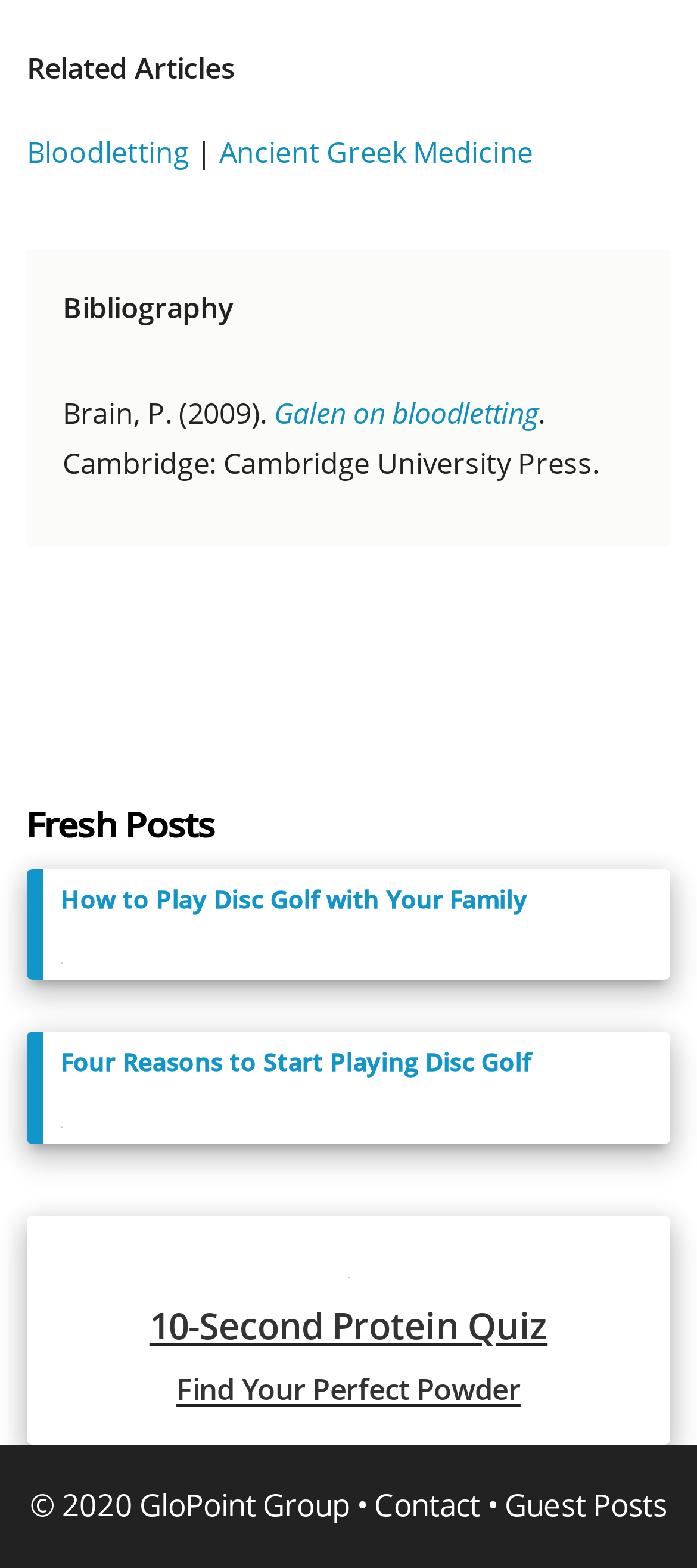How many fresh posts are listed?
Please provide a full and detailed response to the question.

There are two fresh posts listed on the webpage, which are 'How to Play Disc Golf with Your Family' and 'Four Reasons to Start Playing Disc Golf'.